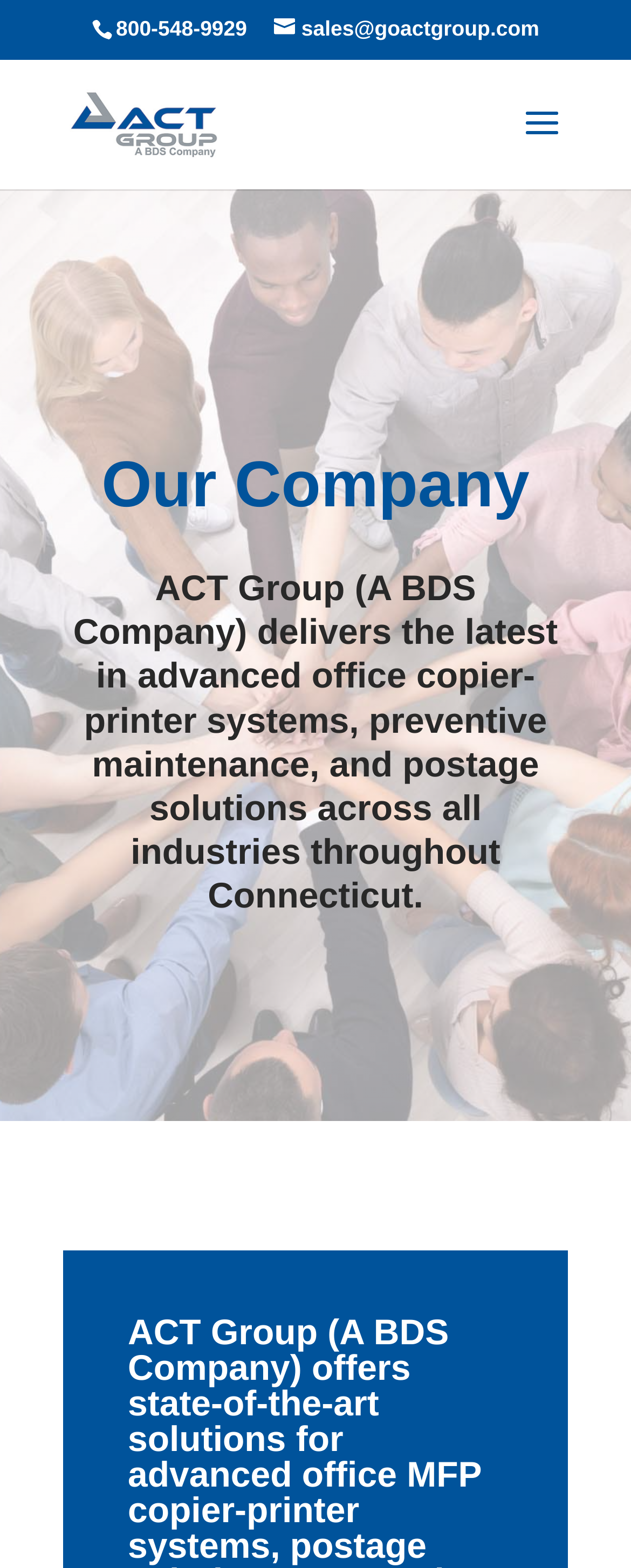Bounding box coordinates are given in the format (top-left x, top-left y, bottom-right x, bottom-right y). All values should be floating point numbers between 0 and 1. Provide the bounding box coordinate for the UI element described as: sales@goactgroup.com

[0.434, 0.01, 0.855, 0.026]